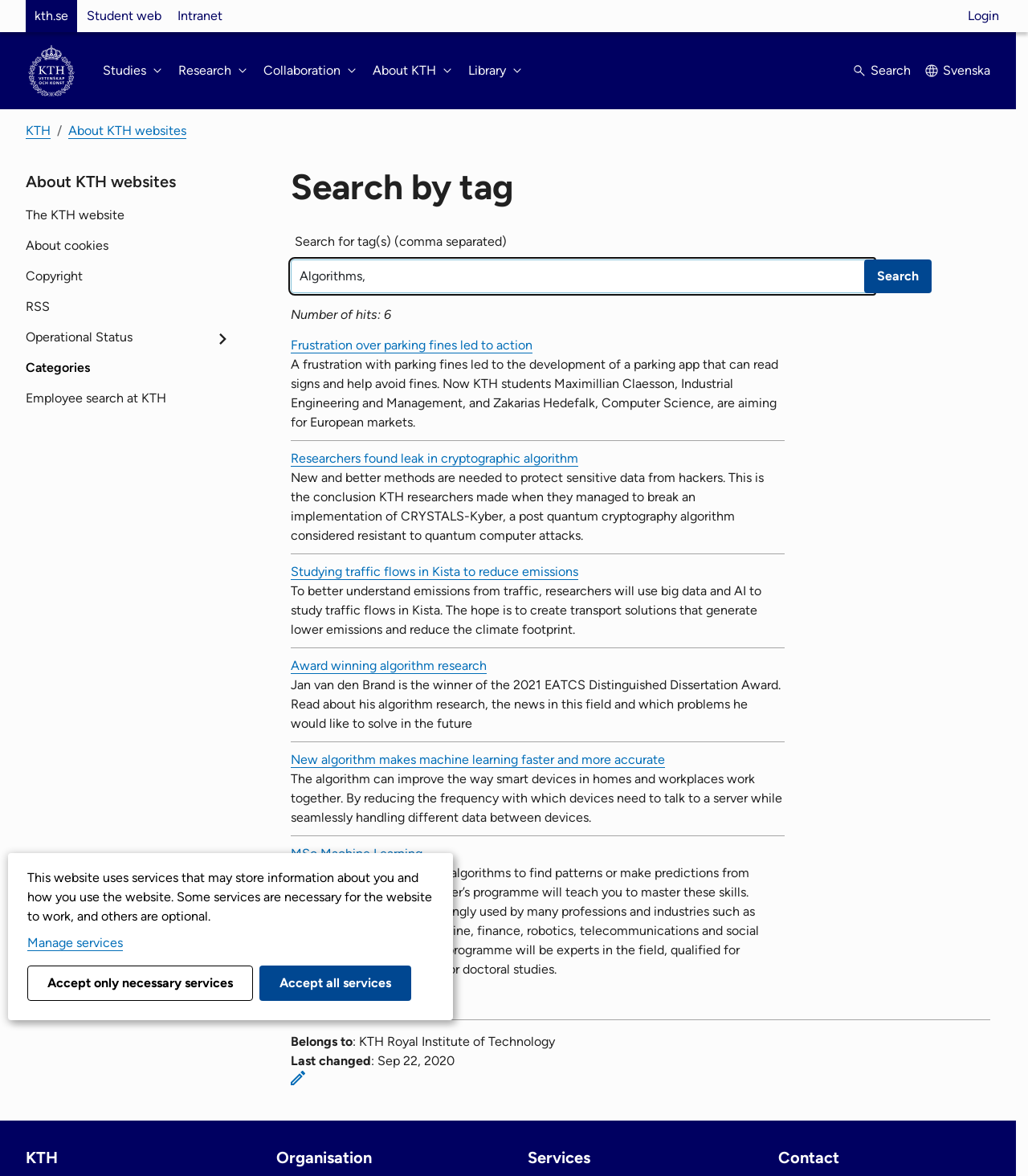Based on the description "kth.se", find the bounding box of the specified UI element.

[0.025, 0.0, 0.075, 0.027]